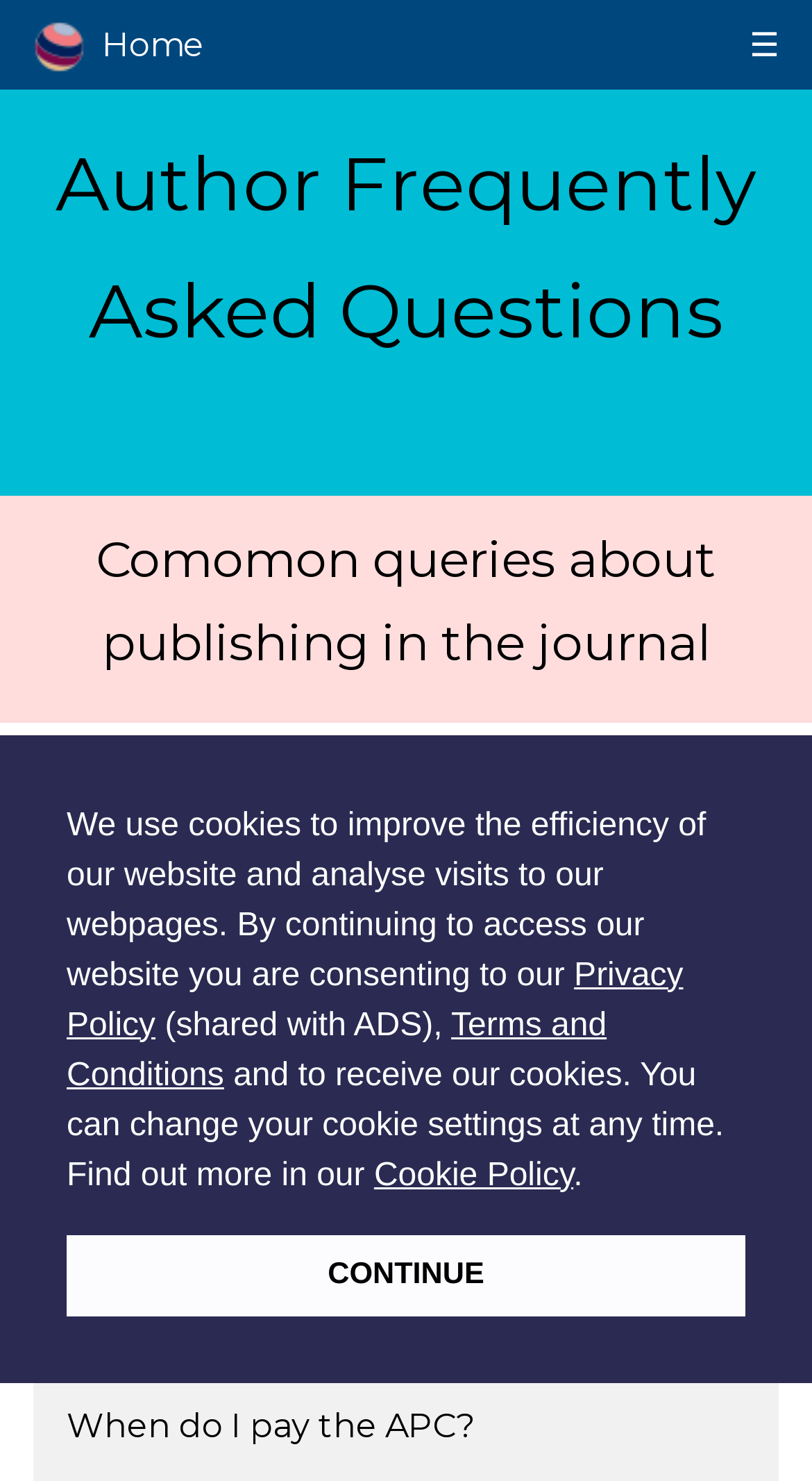Please give a concise answer to this question using a single word or phrase: 
What is the purpose of the cookie policy?

To receive cookies